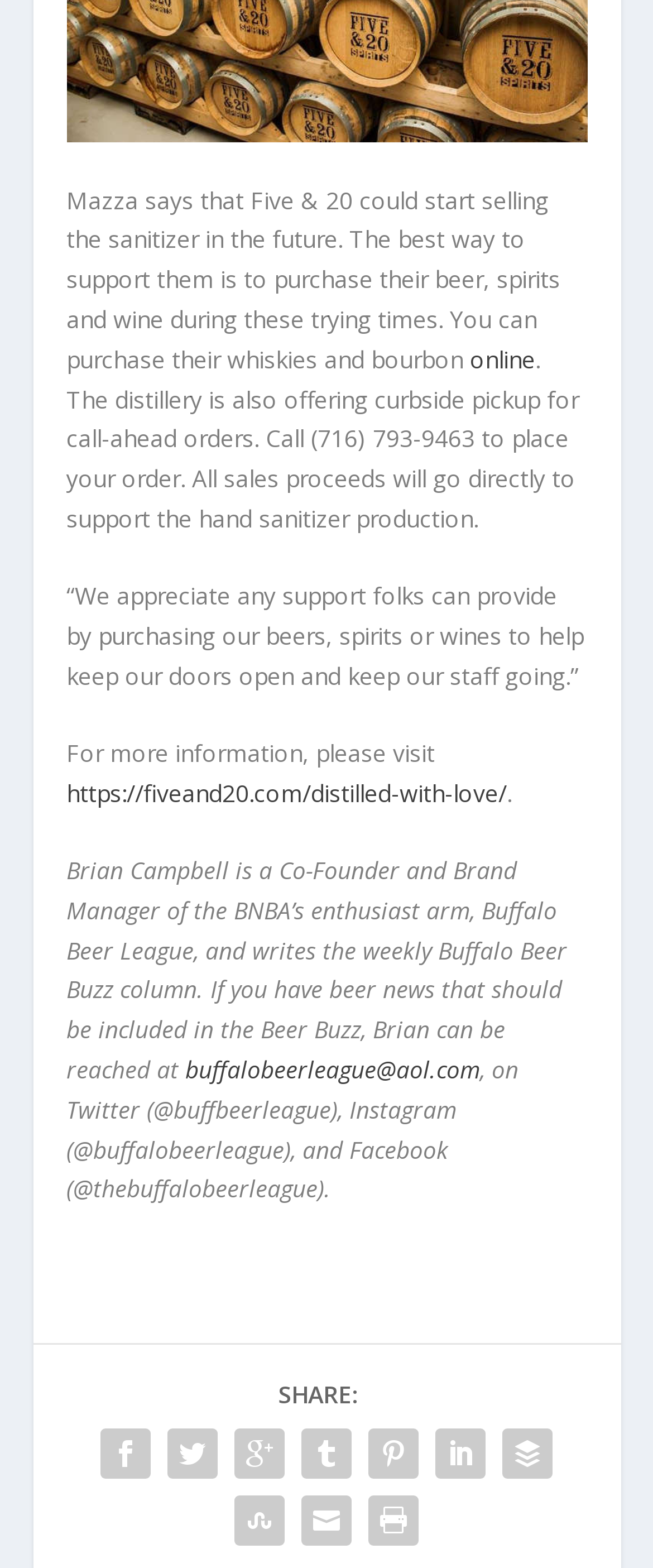Analyze the image and provide a detailed answer to the question: What is the name of the distillery mentioned?

The name of the distillery is mentioned in the first sentence of the webpage, which states 'Mazza says that Five & 20 could start selling the sanitizer in the future.'